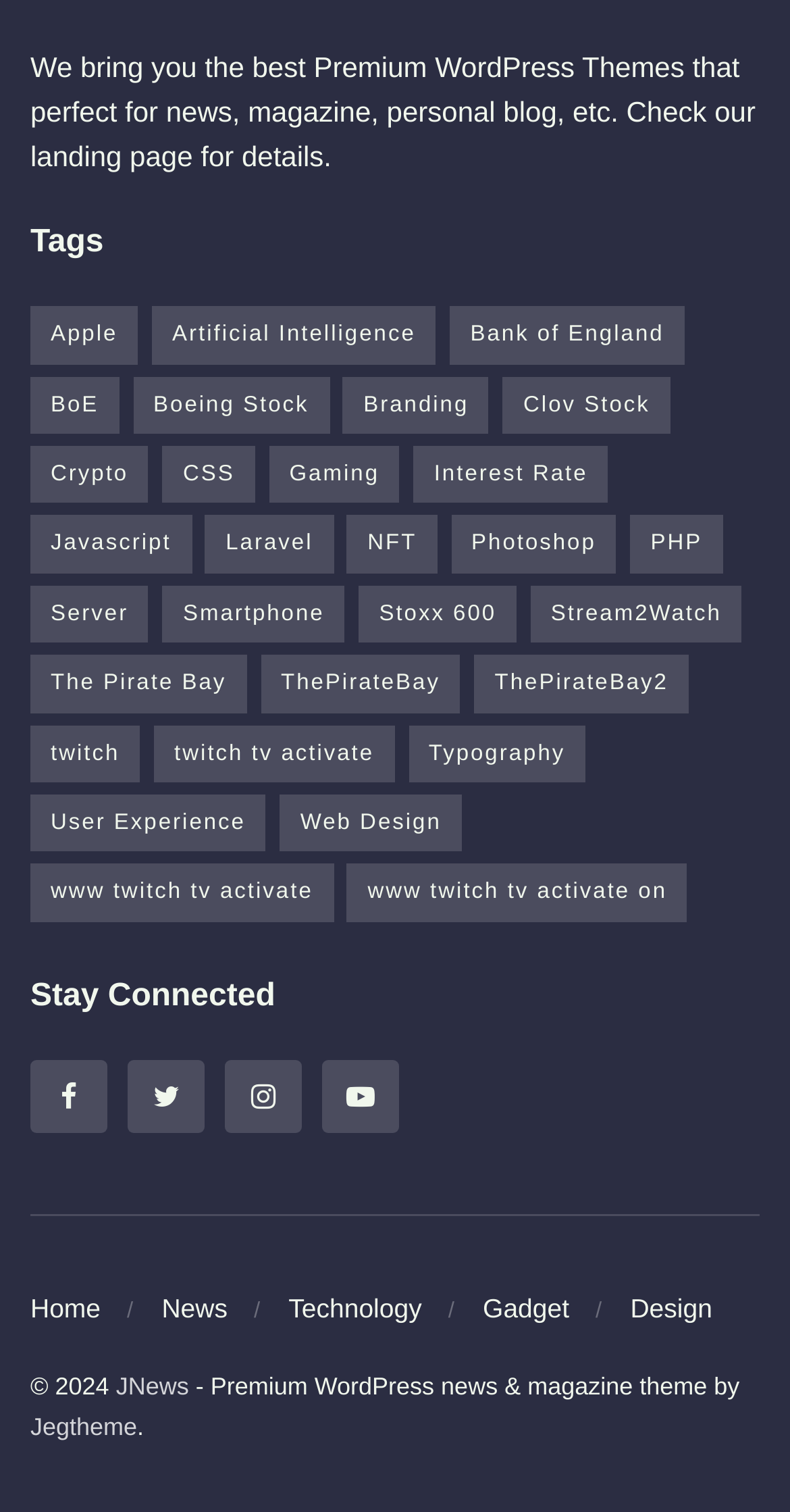Find the bounding box coordinates for the area that should be clicked to accomplish the instruction: "Follow on Twitter".

[0.285, 0.701, 0.382, 0.749]